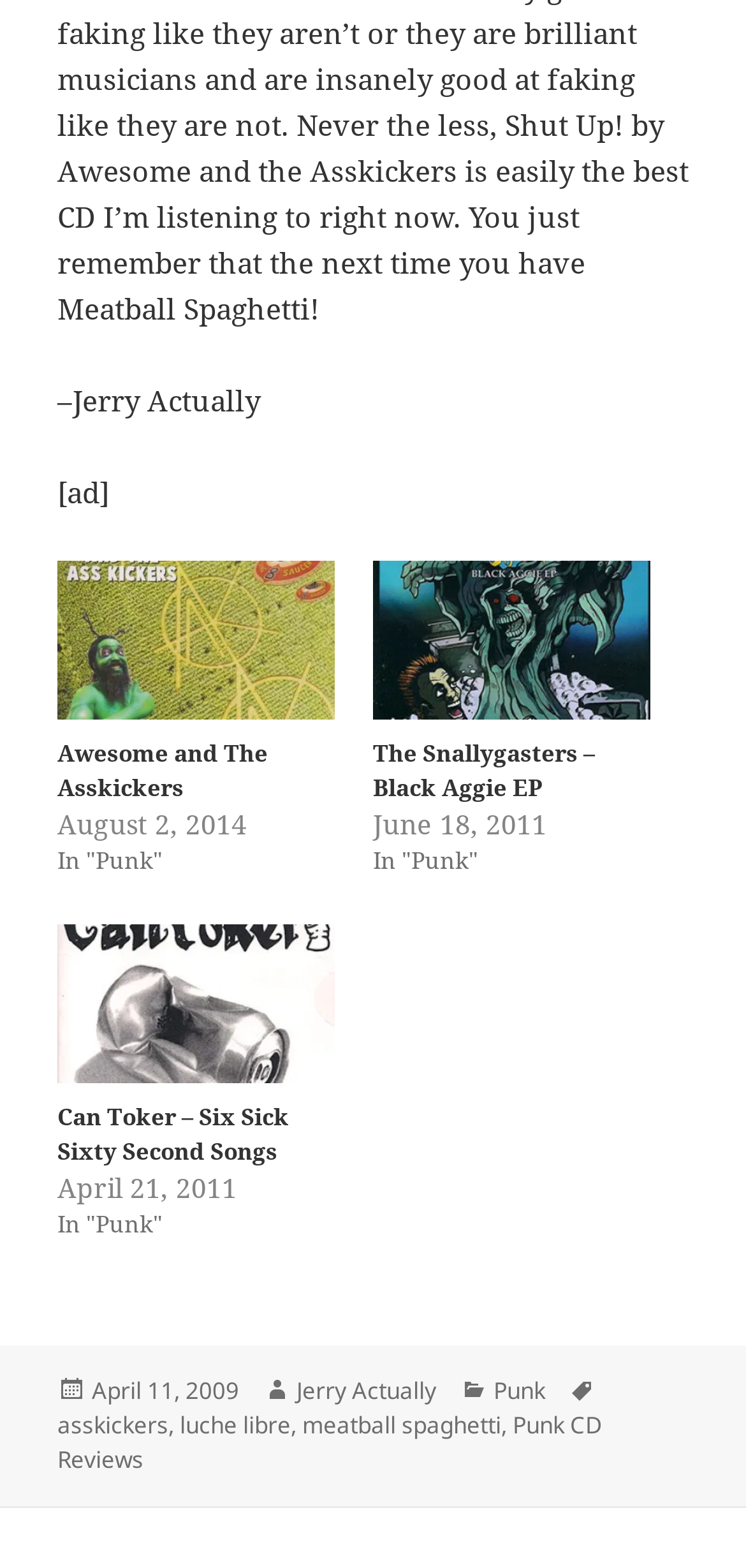Please specify the bounding box coordinates of the element that should be clicked to execute the given instruction: 'View the post 'Awesome and The Asskickers''. Ensure the coordinates are four float numbers between 0 and 1, expressed as [left, top, right, bottom].

[0.077, 0.47, 0.449, 0.514]